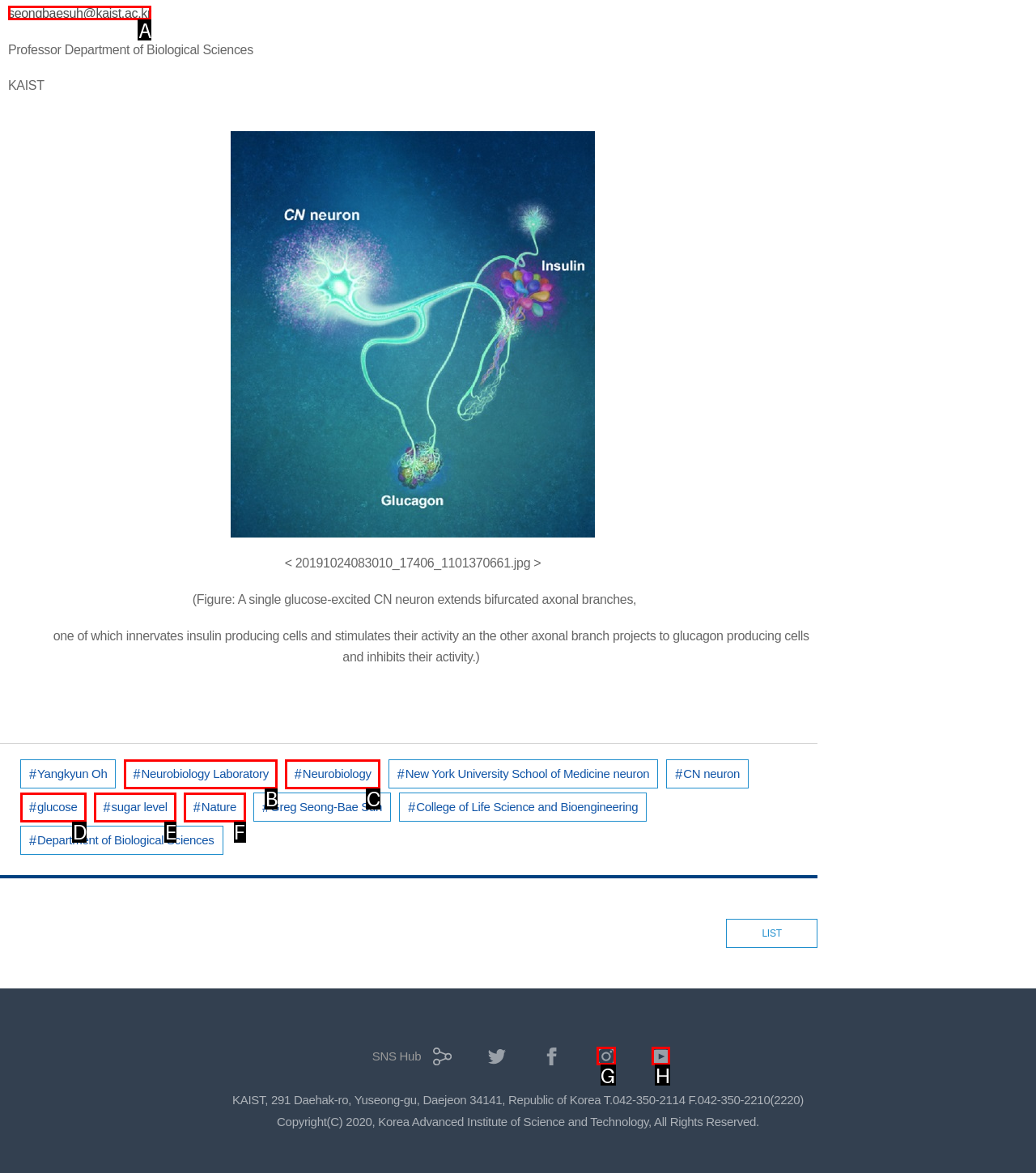Select the correct UI element to click for this task: View all news.
Answer using the letter from the provided options.

None